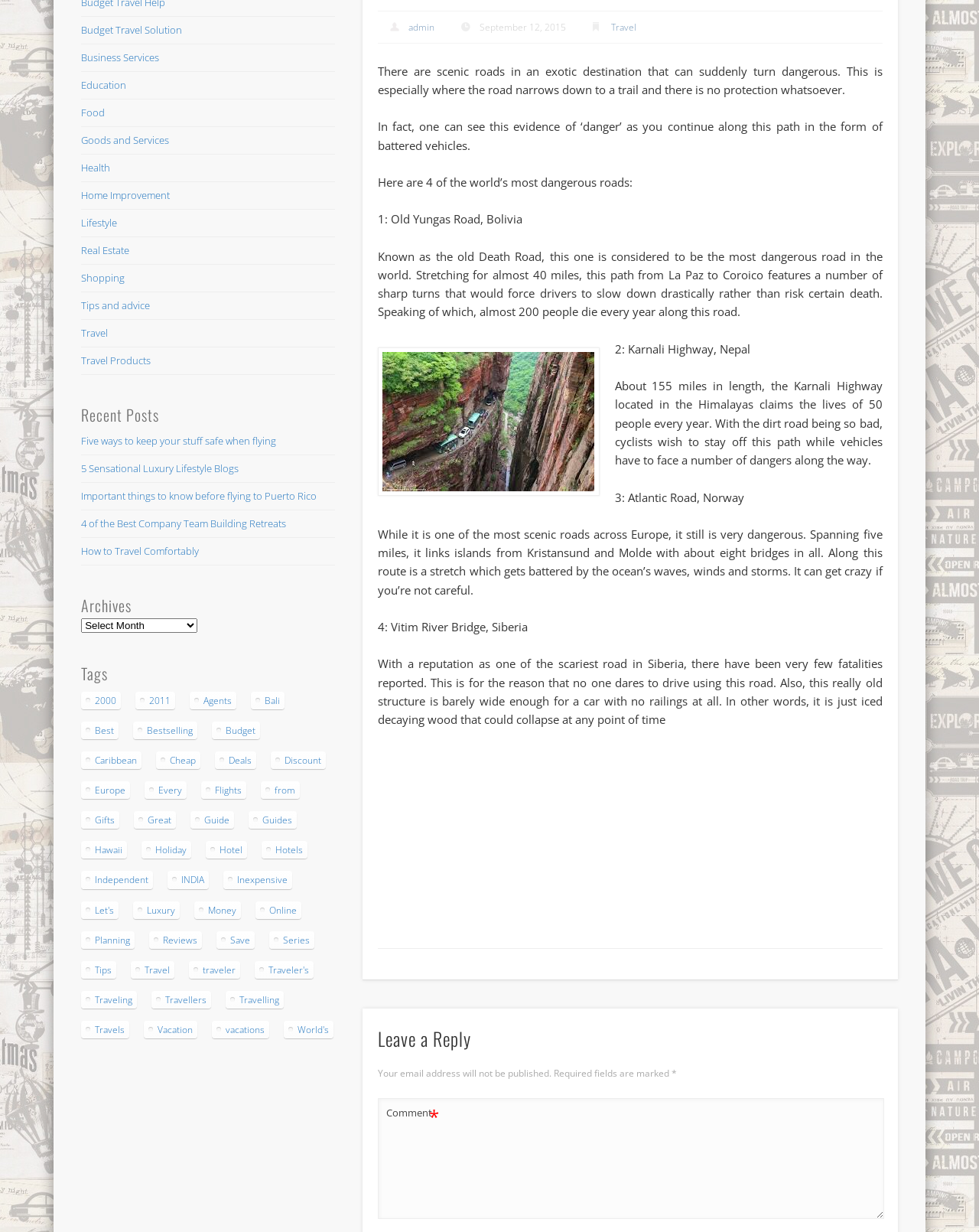From the webpage screenshot, identify the region described by Hawaii. Provide the bounding box coordinates as (top-left x, top-left y, bottom-right x, bottom-right y), with each value being a floating point number between 0 and 1.

[0.083, 0.683, 0.13, 0.697]